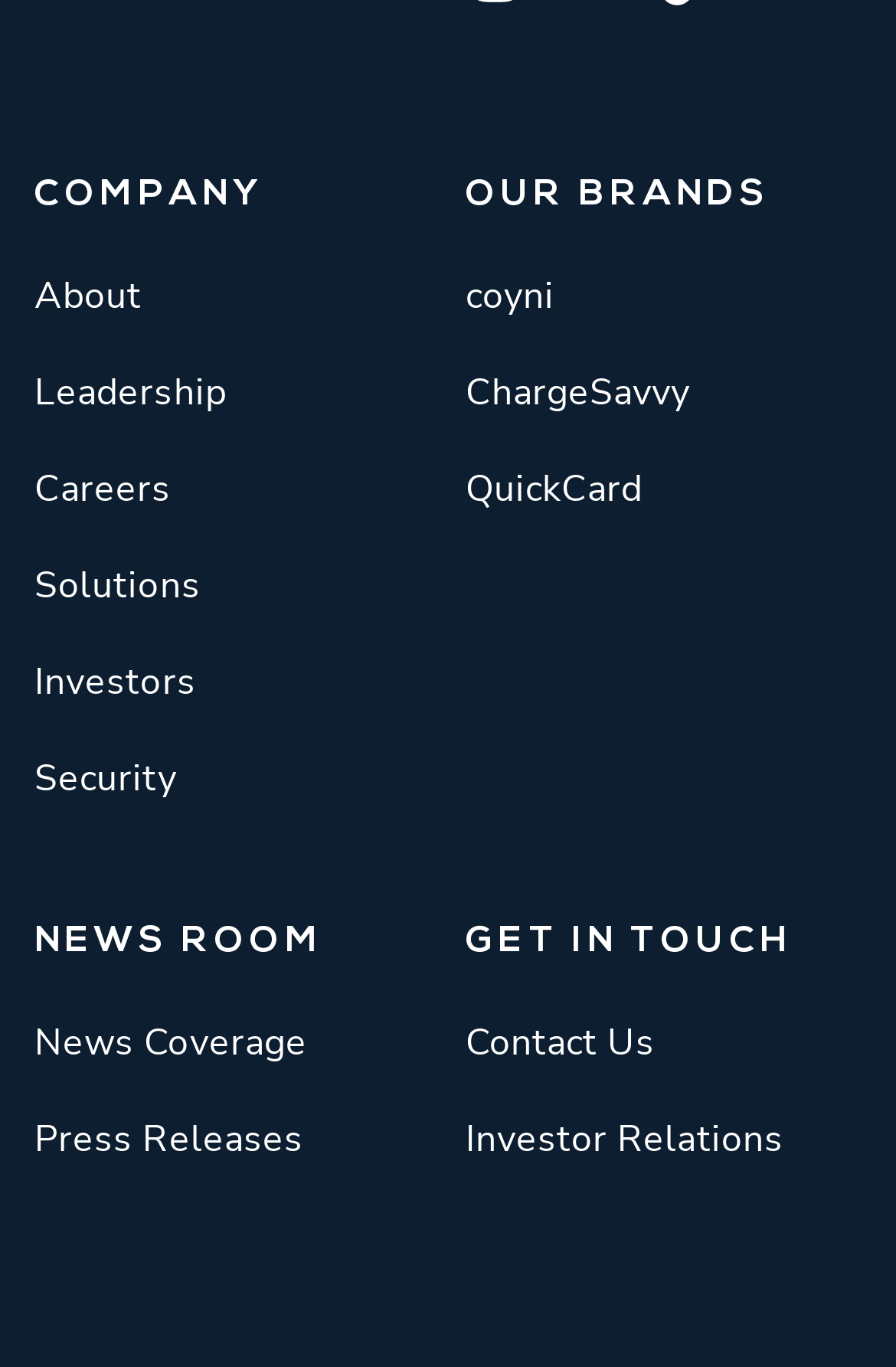Please give a concise answer to this question using a single word or phrase: 
How many sections are there on the webpage?

4